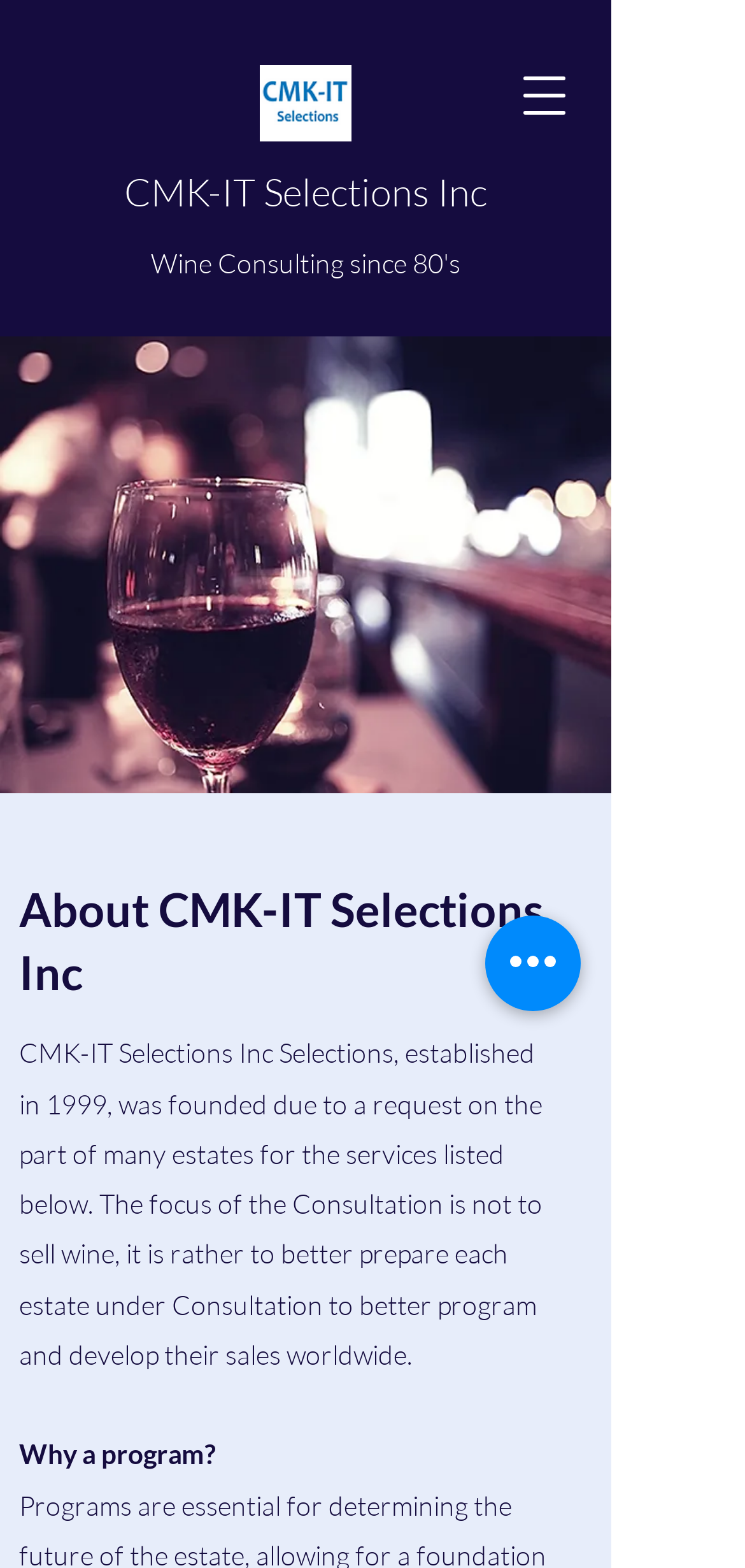Identify the bounding box for the UI element described as: "aria-label="Quick actions"". Ensure the coordinates are four float numbers between 0 and 1, formatted as [left, top, right, bottom].

[0.651, 0.584, 0.779, 0.645]